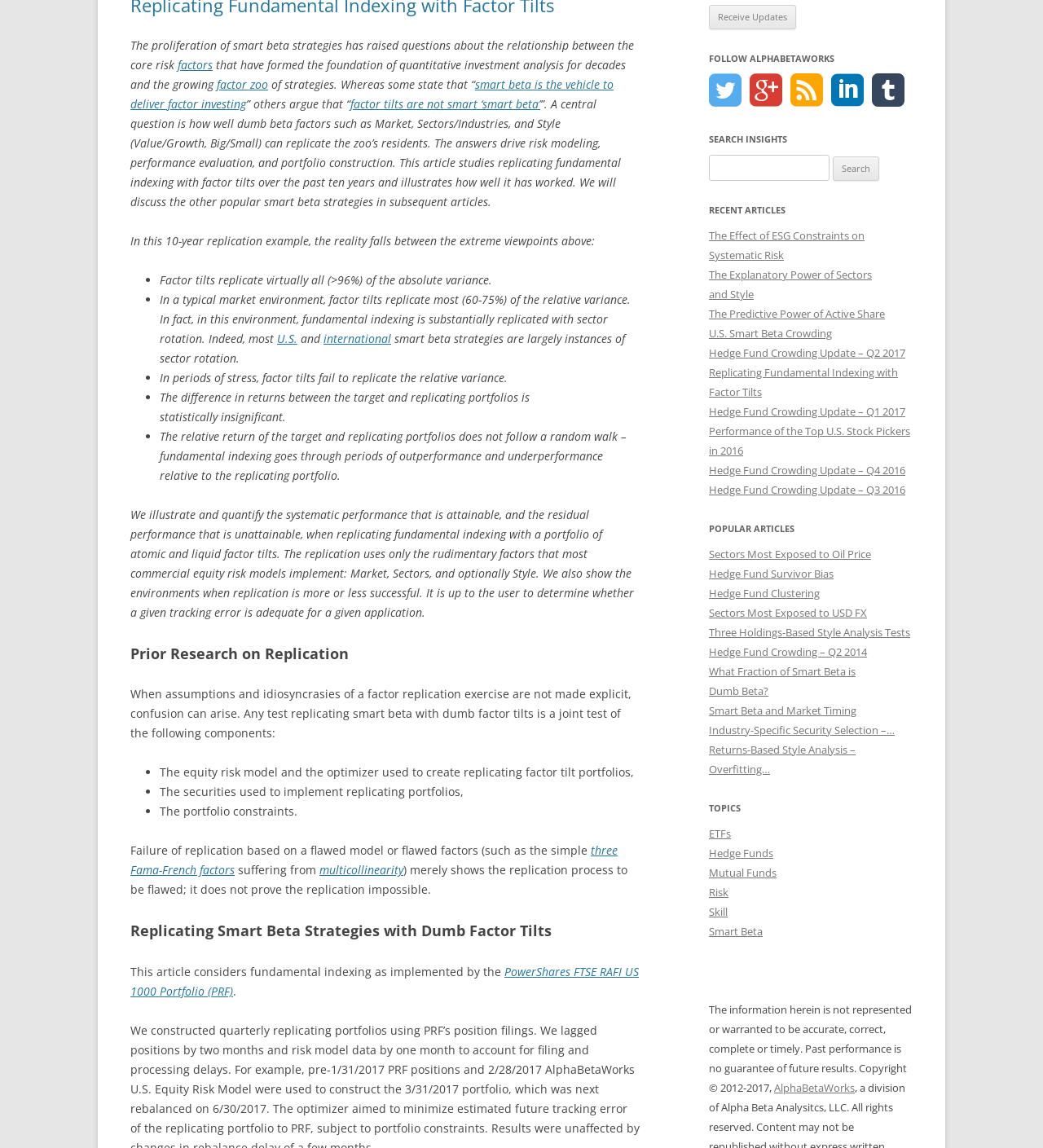Based on the element description: "Home", identify the UI element and provide its bounding box coordinates. Use four float numbers between 0 and 1, [left, top, right, bottom].

None